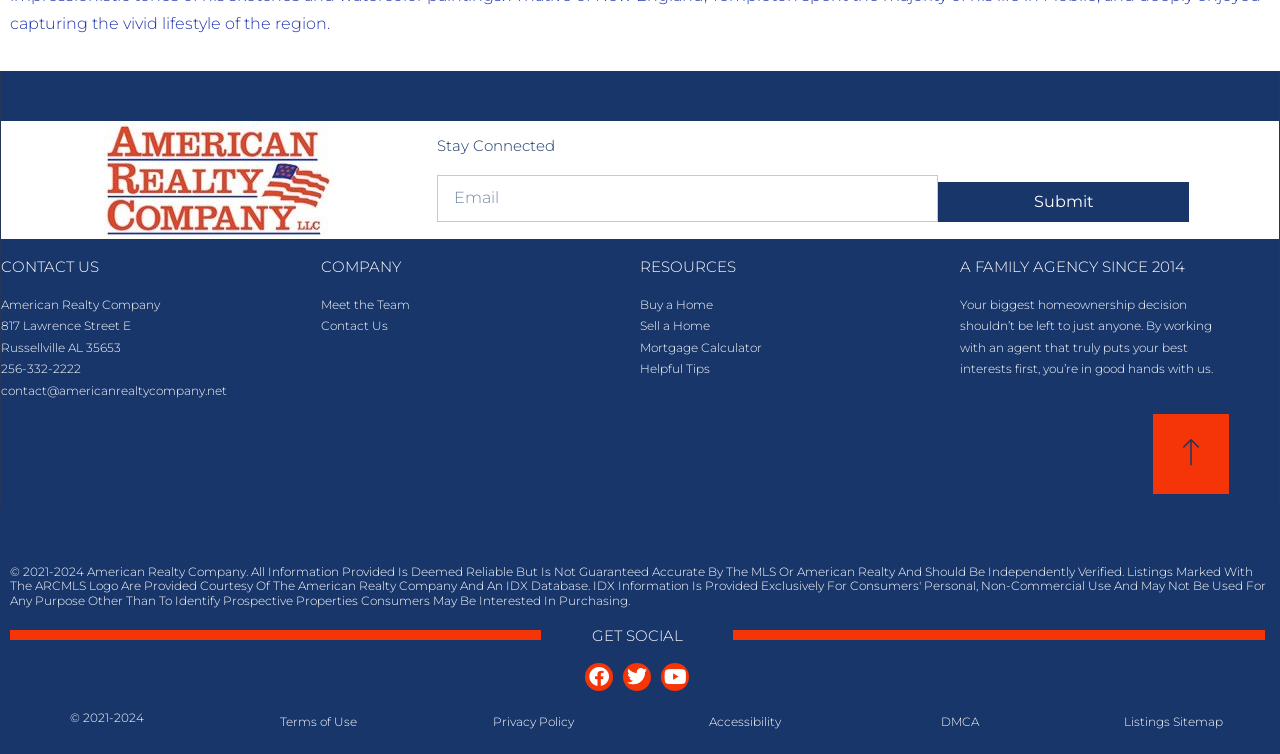What is the purpose of the 'Submit' button?
Look at the image and respond with a one-word or short phrase answer.

To submit email